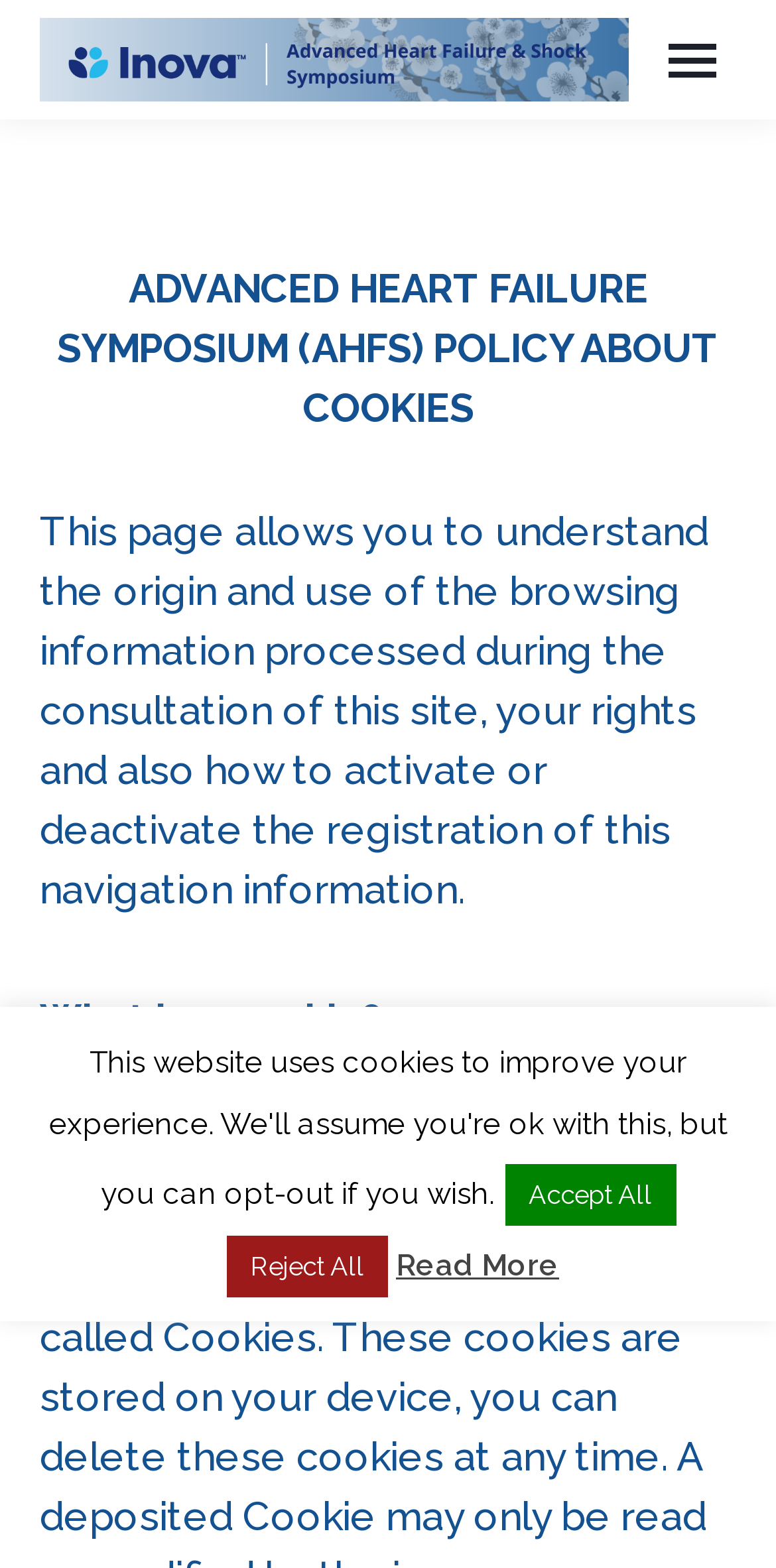Provide the bounding box coordinates of the HTML element described by the text: "alt="2024 Advanced Heart Failure Symposium"". The coordinates should be in the format [left, top, right, bottom] with values between 0 and 1.

[0.051, 0.011, 0.81, 0.065]